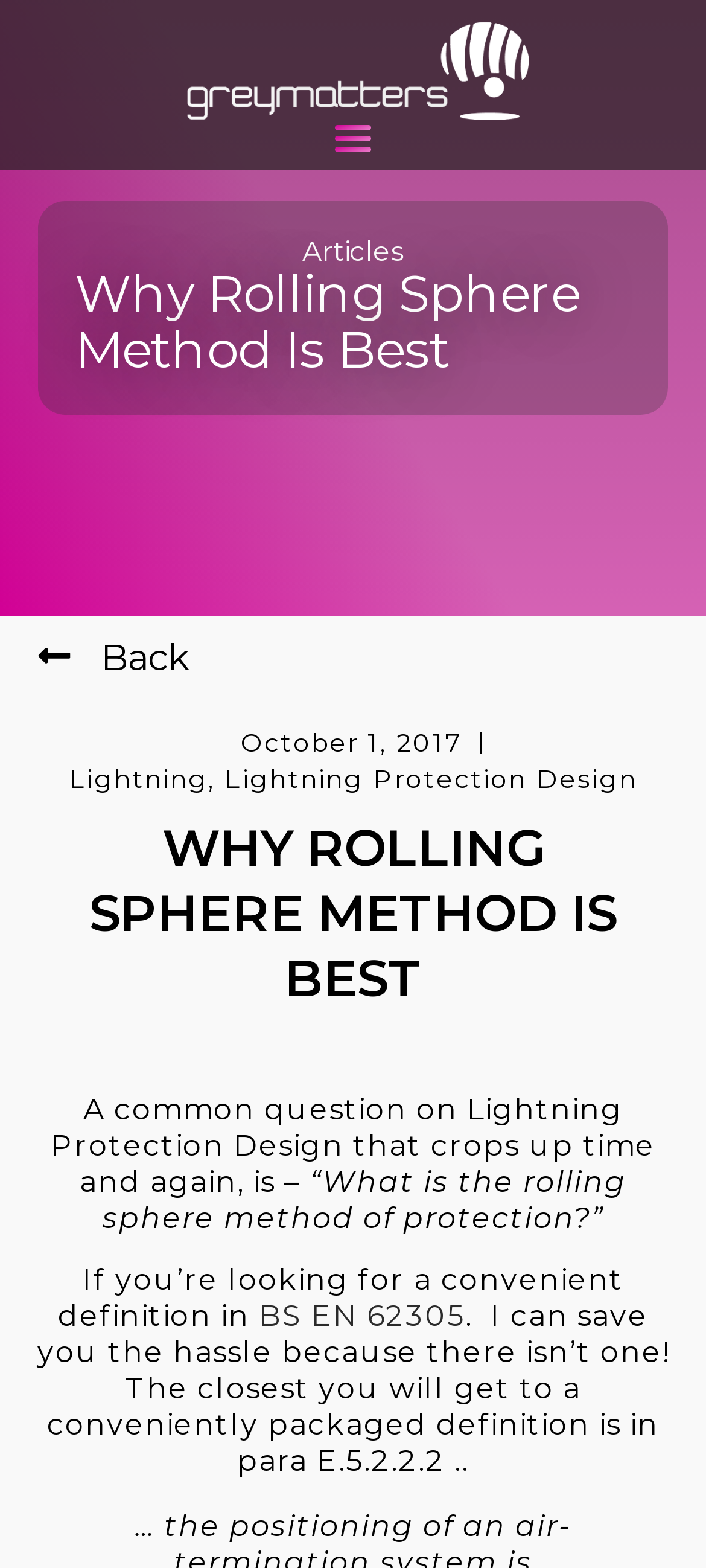What is the topic of the article?
Using the details from the image, give an elaborate explanation to answer the question.

The topic of the article can be determined by looking at the headings on the webpage. The heading 'WHY ROLLING SPHERE METHOD IS BEST' suggests that the article is about the rolling sphere method.